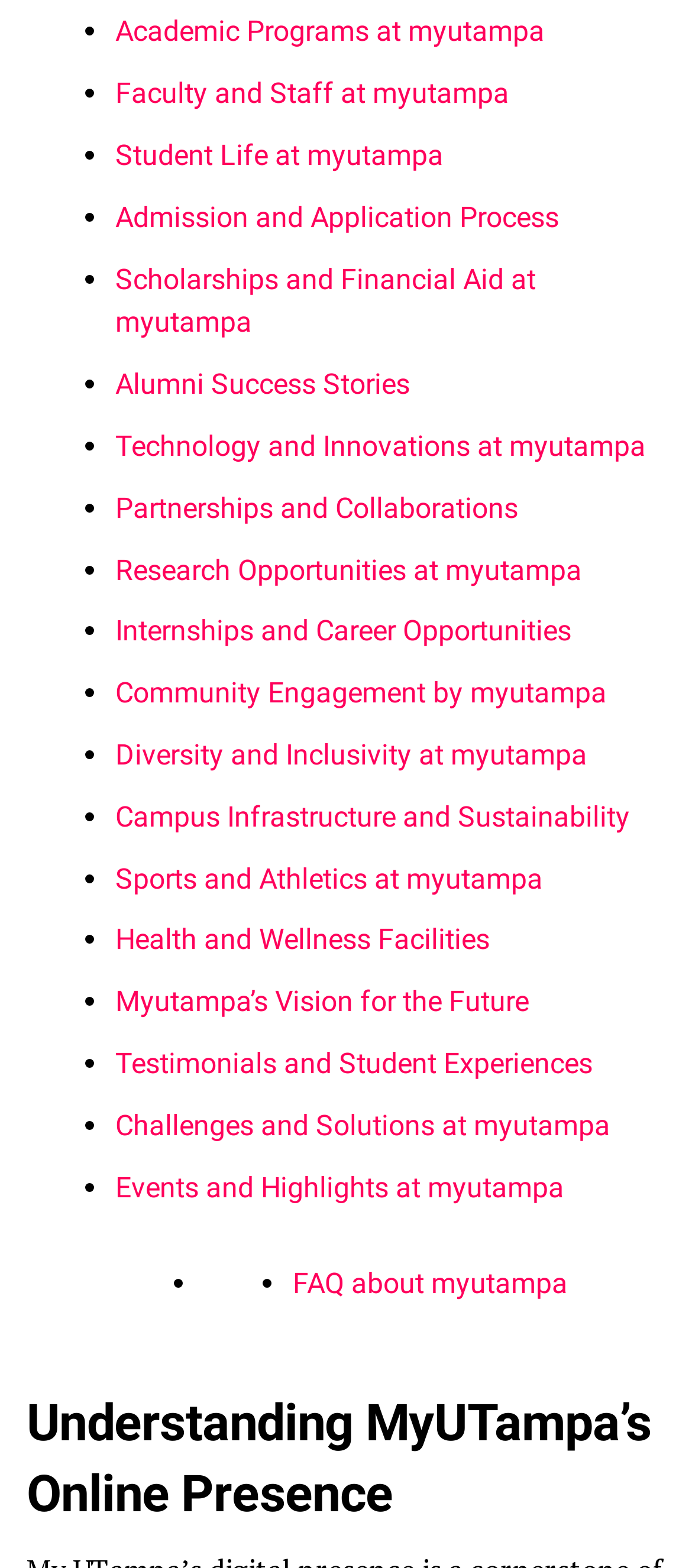Provide the bounding box coordinates for the area that should be clicked to complete the instruction: "Read about myutampa’s Vision for the Future".

[0.167, 0.628, 0.764, 0.65]